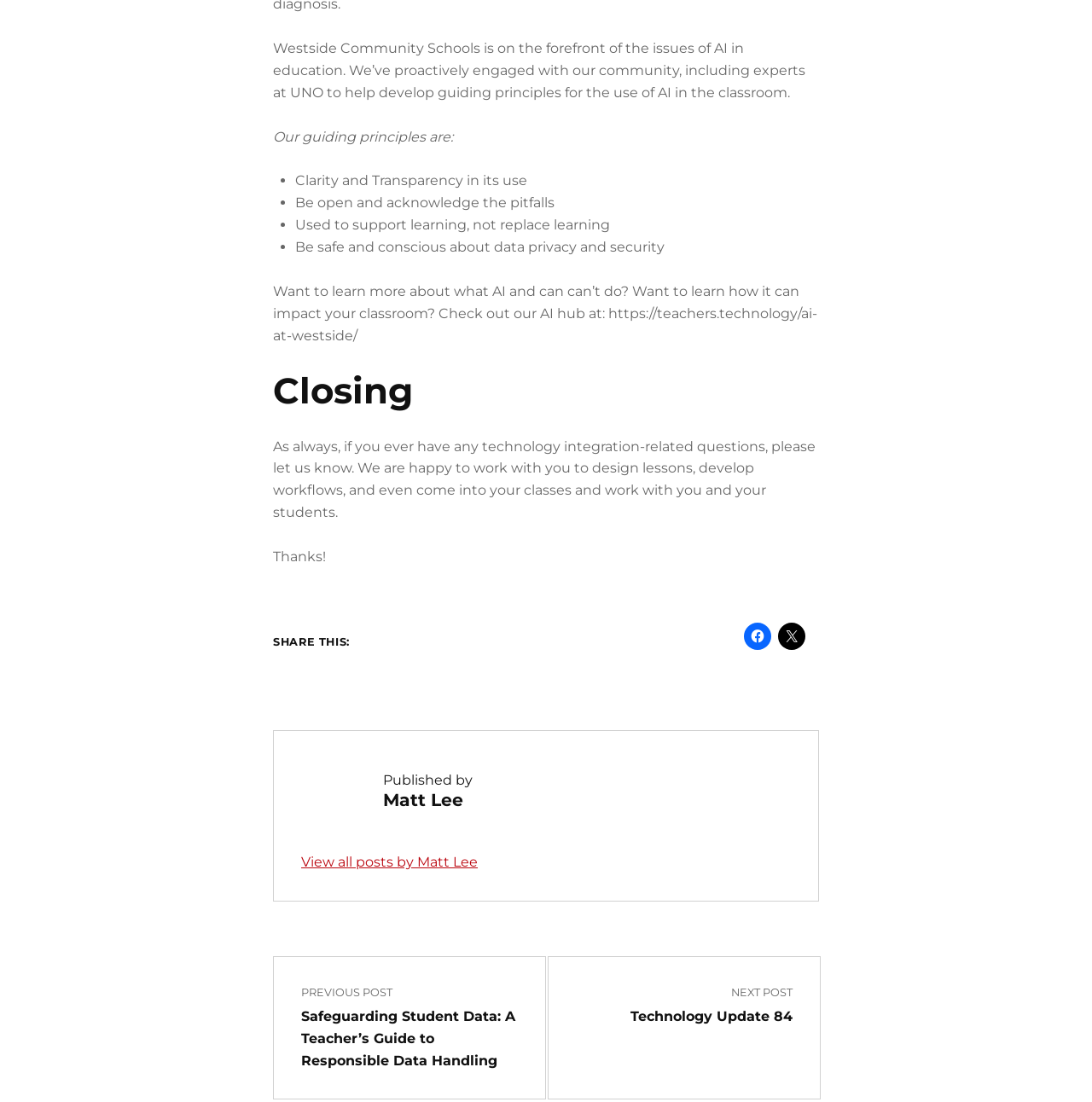What is the previous post about?
Observe the image and answer the question with a one-word or short phrase response.

Safeguarding Student Data